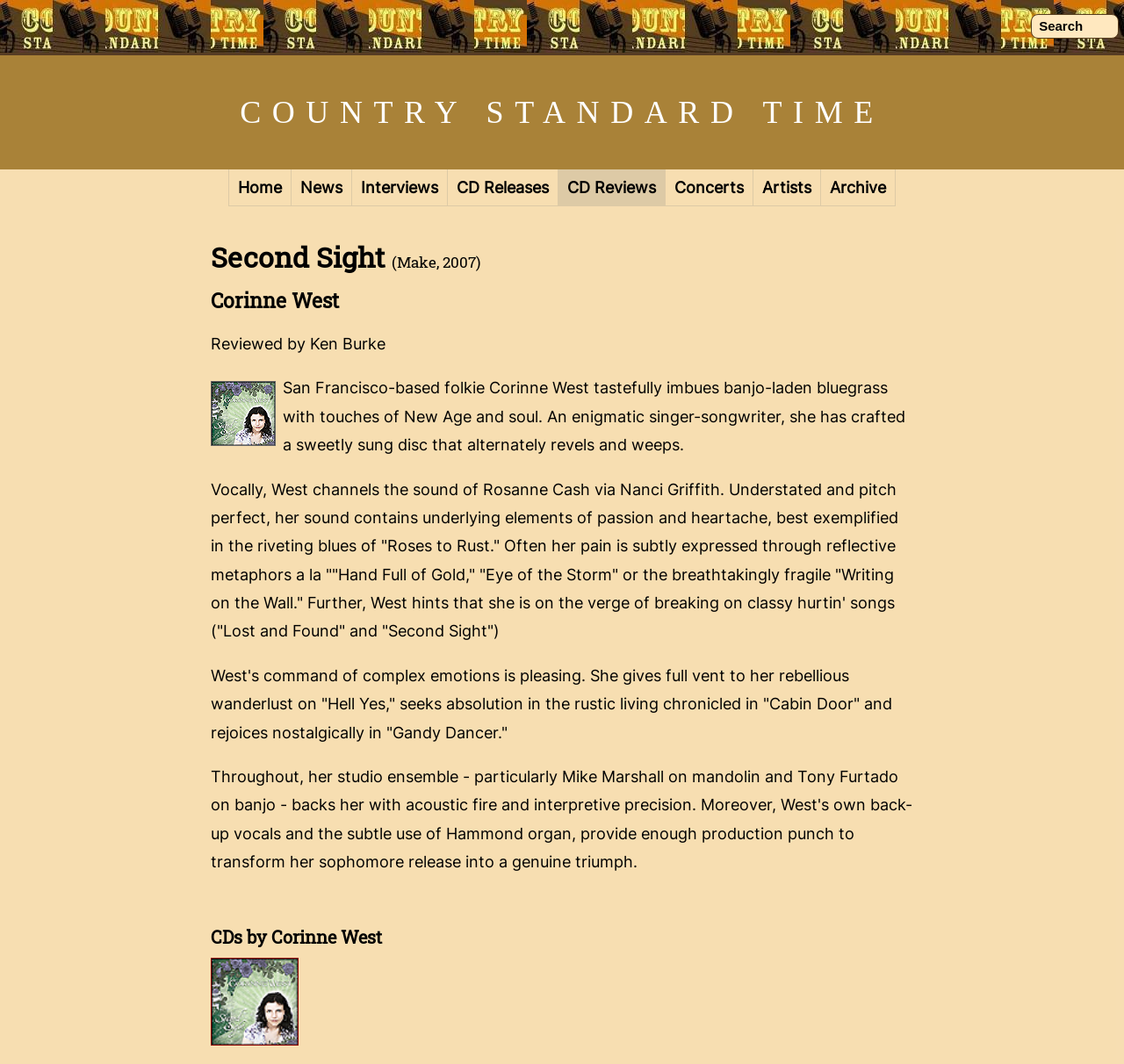Provide a single word or phrase answer to the question: 
What is the name of the singer-songwriter?

Corinne West